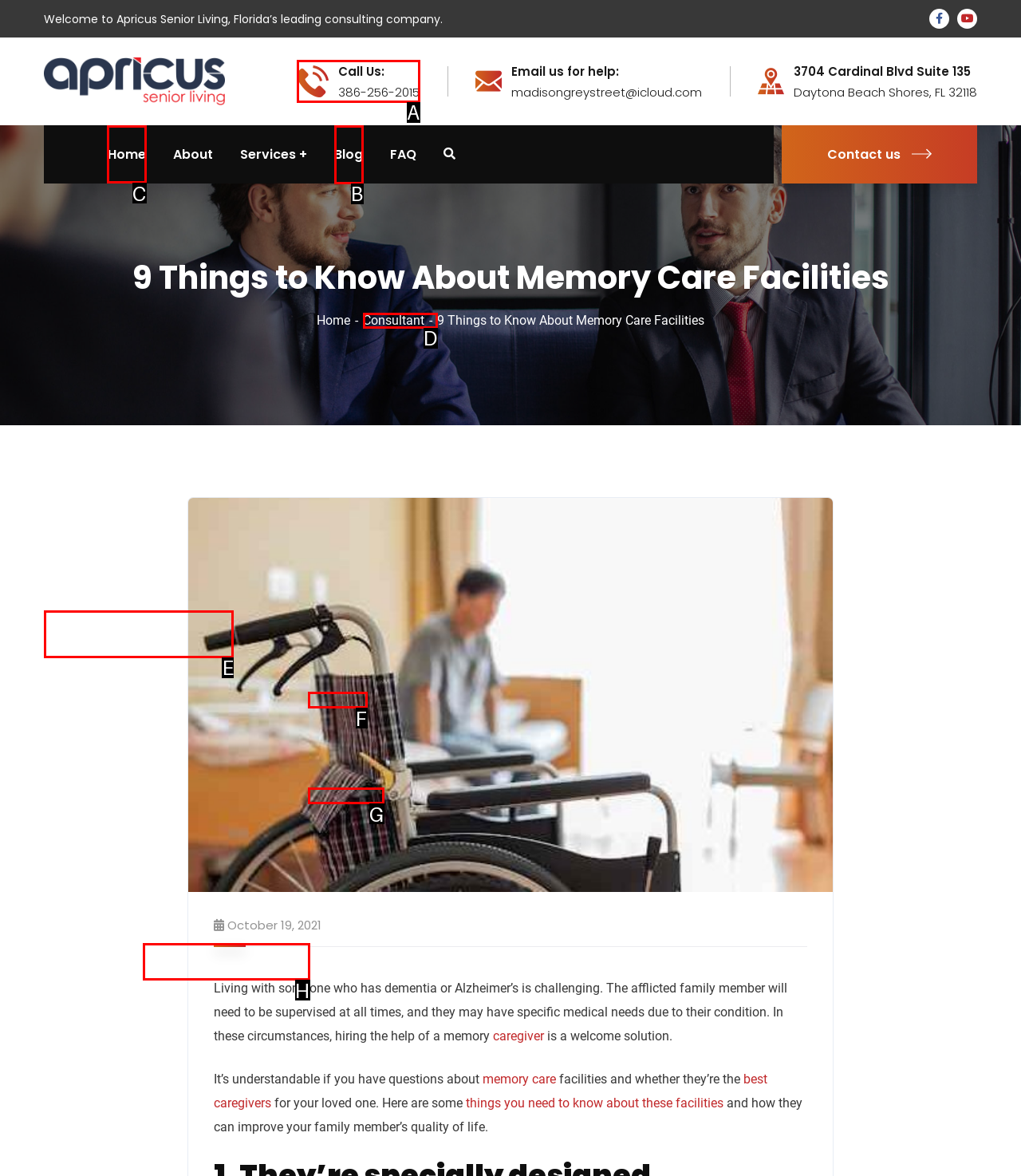Tell me which one HTML element I should click to complete this task: Click the 'Home' link Answer with the option's letter from the given choices directly.

C